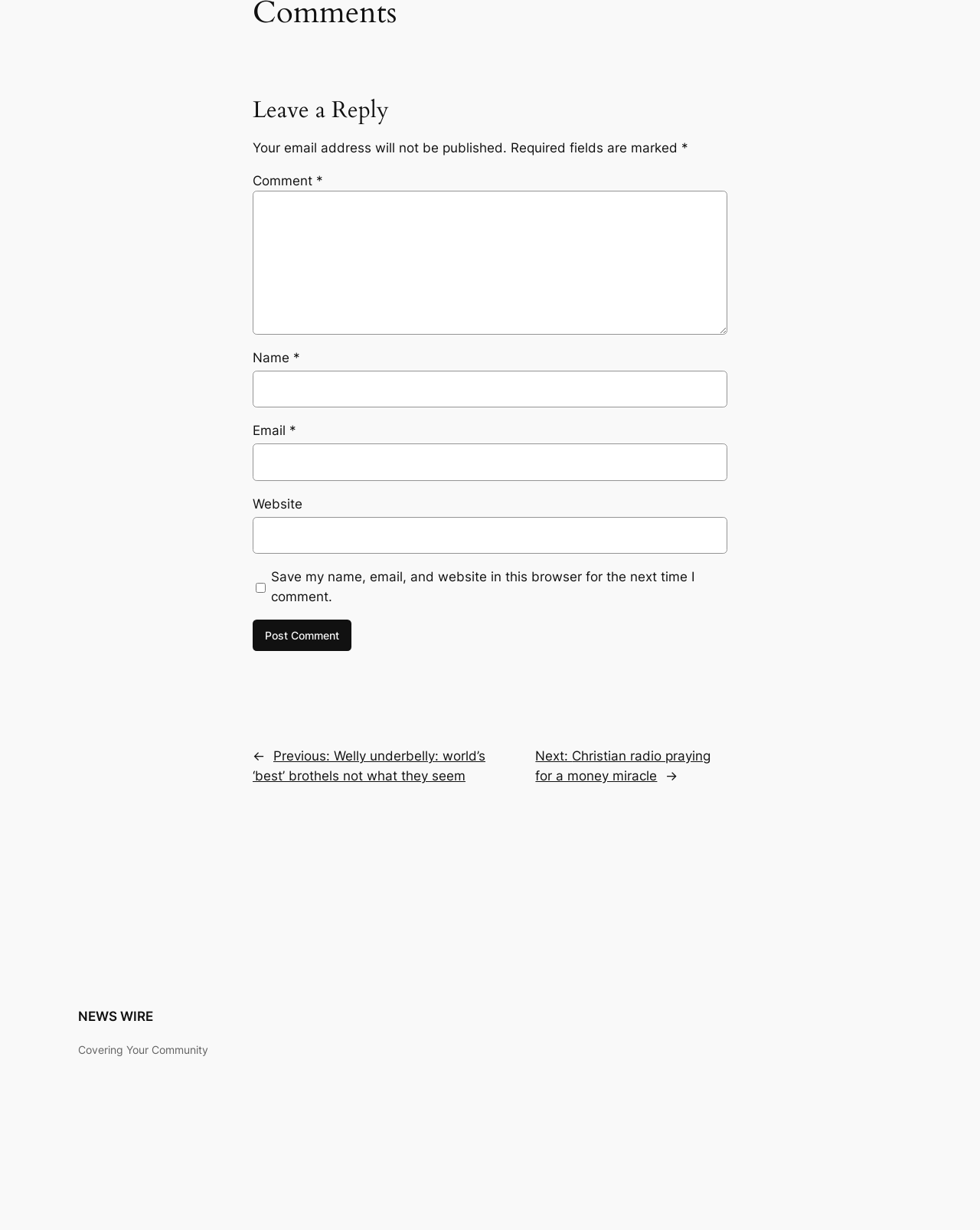Find the bounding box coordinates for the HTML element specified by: "NEWS WIRE".

[0.08, 0.739, 0.157, 0.751]